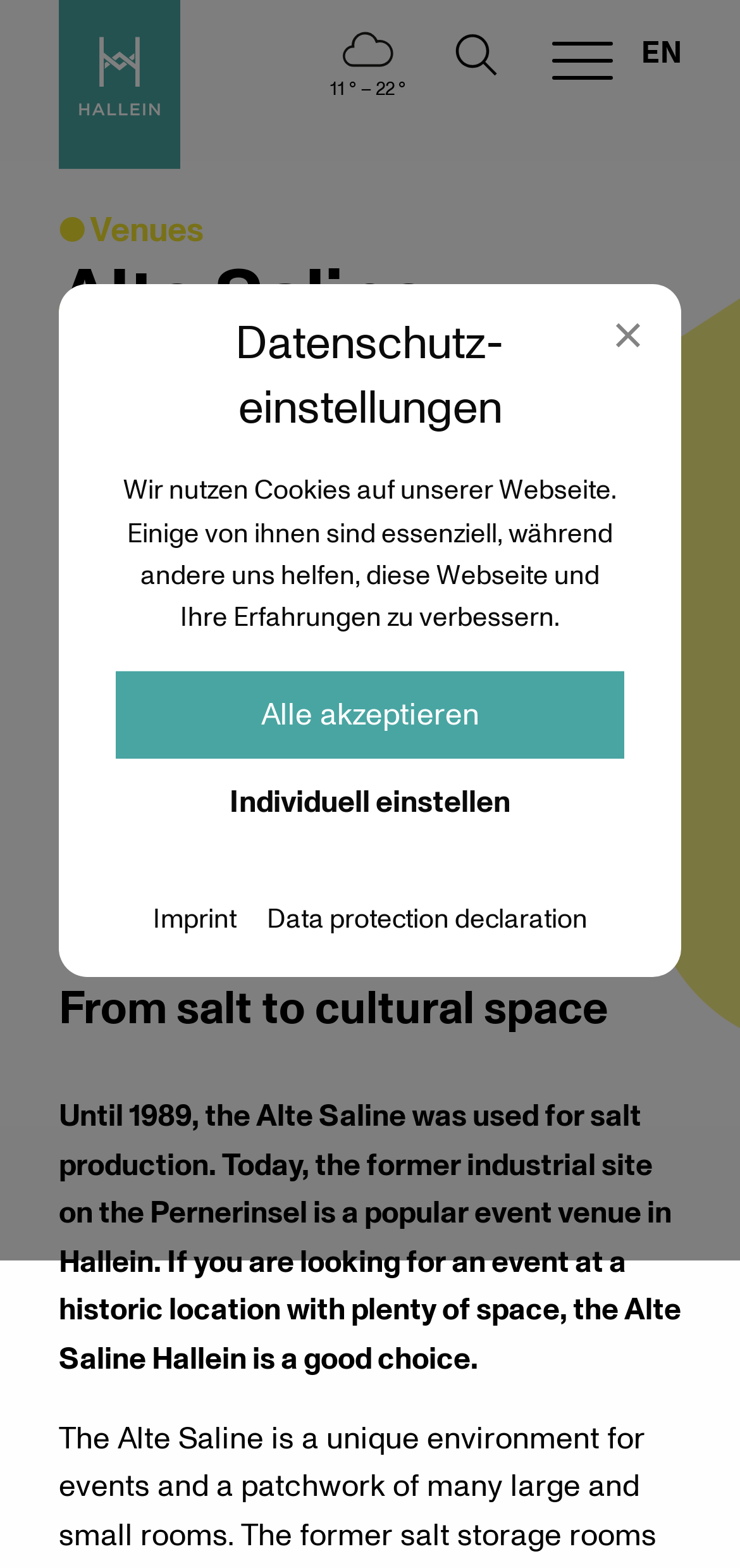What is the current weather?
Observe the image and answer the question with a one-word or short phrase response.

scattered clouds